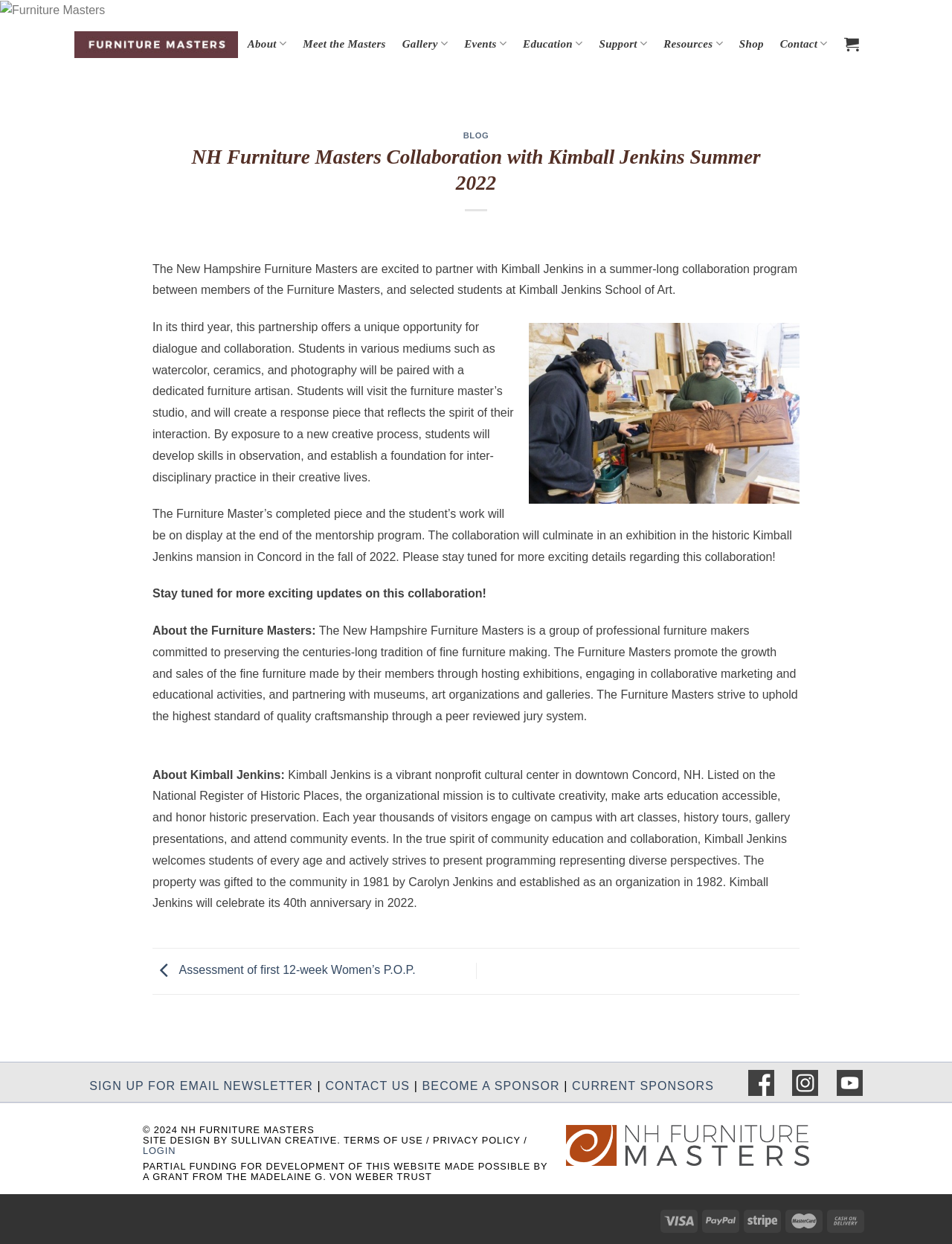Pinpoint the bounding box coordinates of the clickable element to carry out the following instruction: "Read about 'Education'."

[0.549, 0.031, 0.602, 0.04]